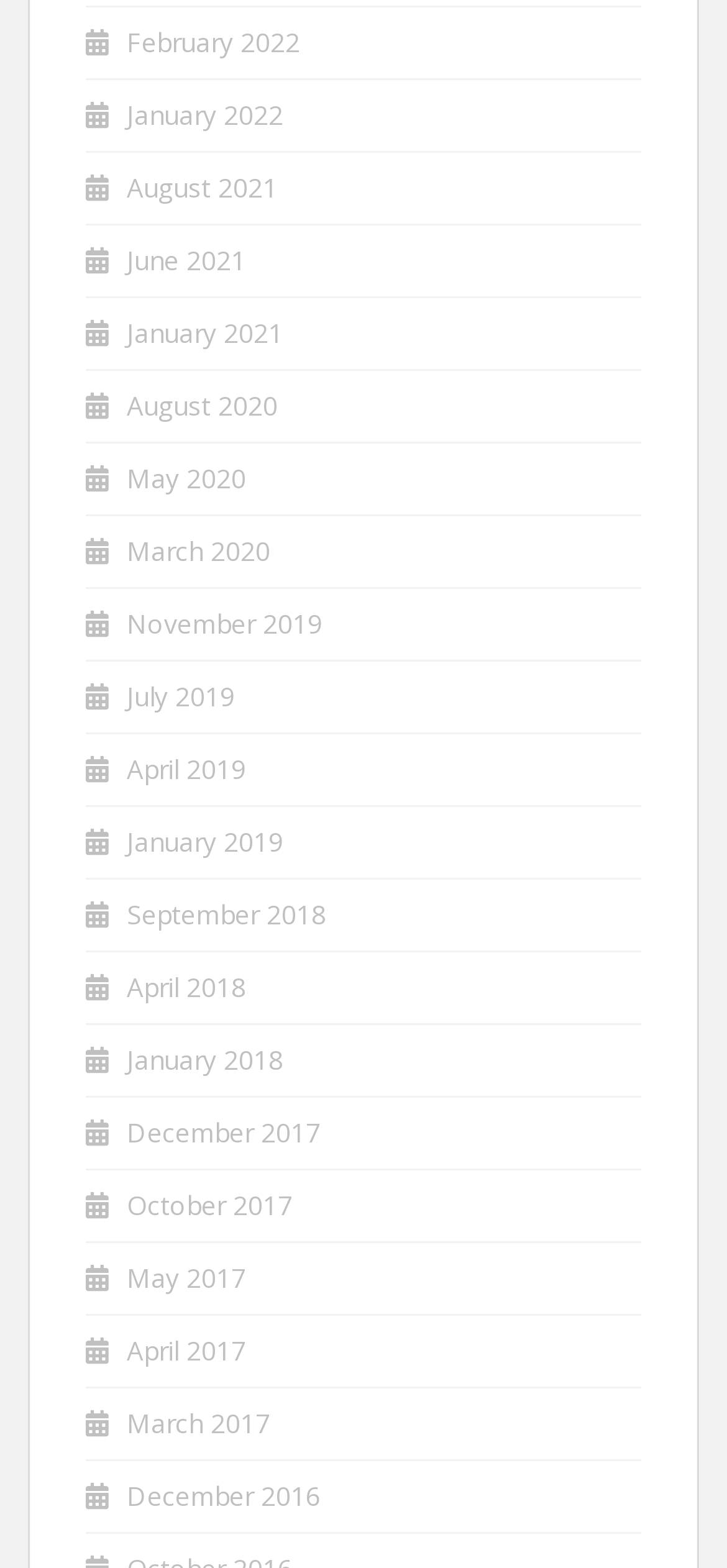Give a succinct answer to this question in a single word or phrase: 
How many links are related to the month of January?

3